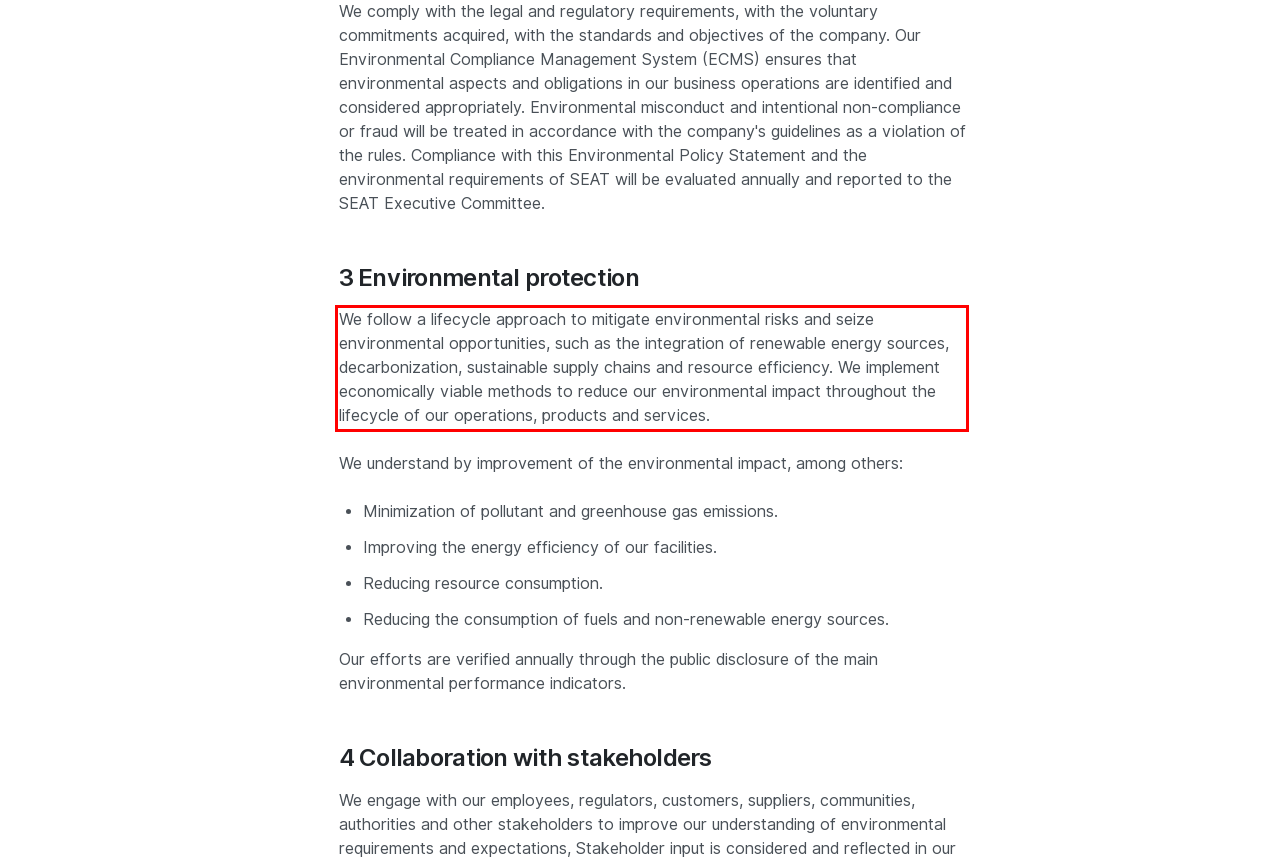Please perform OCR on the text within the red rectangle in the webpage screenshot and return the text content.

We follow a lifecycle approach to mitigate environmental risks and seize environmental opportunities, such as the integration of renewable energy sources, decarbonization, sustainable supply chains and resource efficiency. We implement economically viable methods to reduce our environmental impact throughout the lifecycle of our operations, products and services.